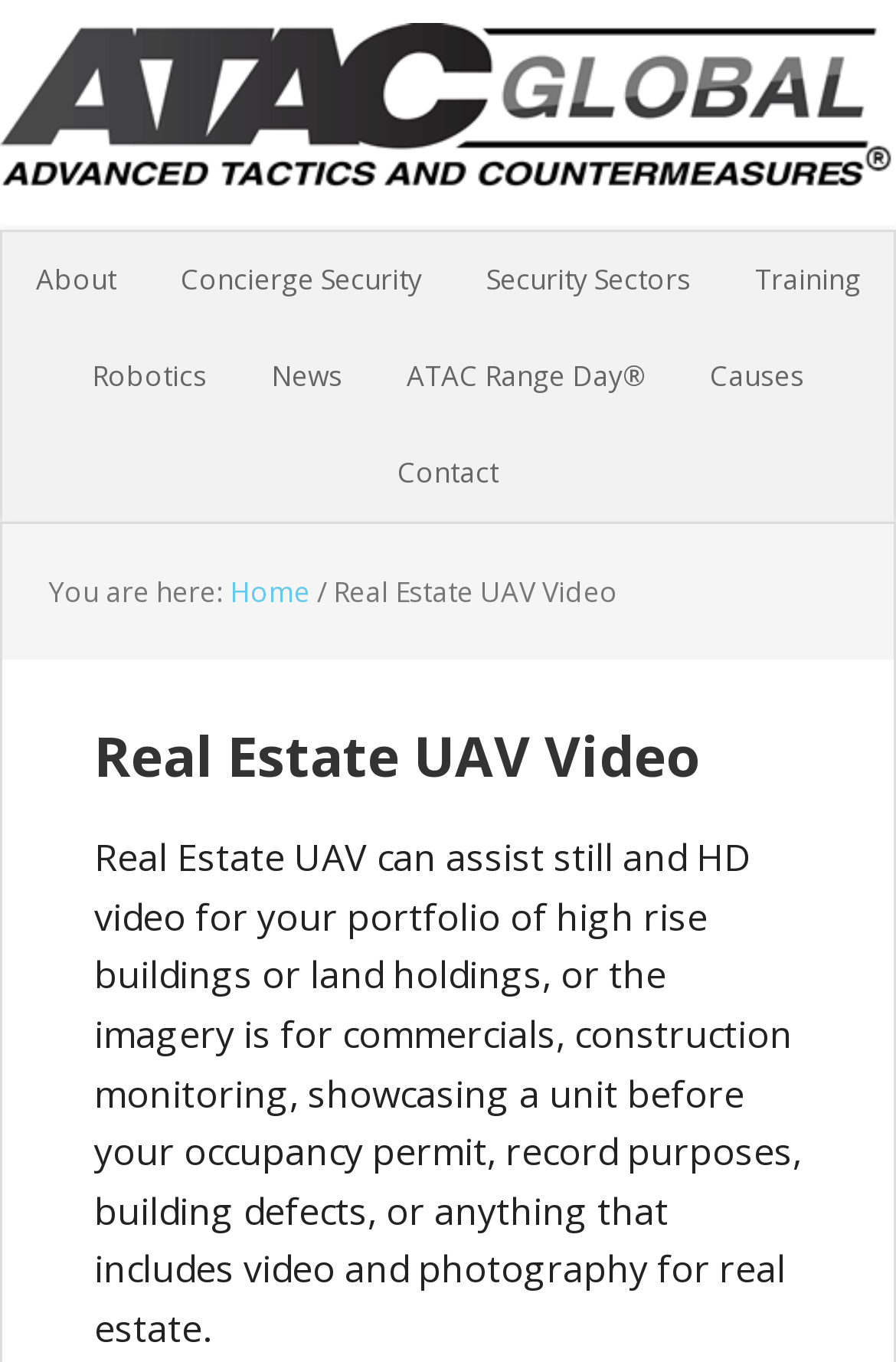Craft a detailed narrative of the webpage's structure and content.

The webpage is about Real Estate UAV Video, a service provided by ATAC Global. At the top left of the page, there is a link to the company's homepage, "ATAC Global". Below it, a navigation menu labeled "Main" contains several links, including "About", "Concierge Security", "Security Sectors", "Training", "Robotics", "News", "ATAC Range Day", "Causes", and "Contact". These links are arranged horizontally across the top of the page.

Below the navigation menu, there is a breadcrumb trail indicating the current page, "Real Estate UAV Video", with a separator icon in between. The title "Real Estate UAV Video" is also displayed as a header in a larger font size.

The main content of the page is a paragraph of text that describes the services offered by Real Estate UAV Video. It explains that the service can assist with still and HD video for various real estate purposes, including portfolio creation, commercials, construction monitoring, and record-keeping. This text is positioned below the header and takes up most of the page's content area.